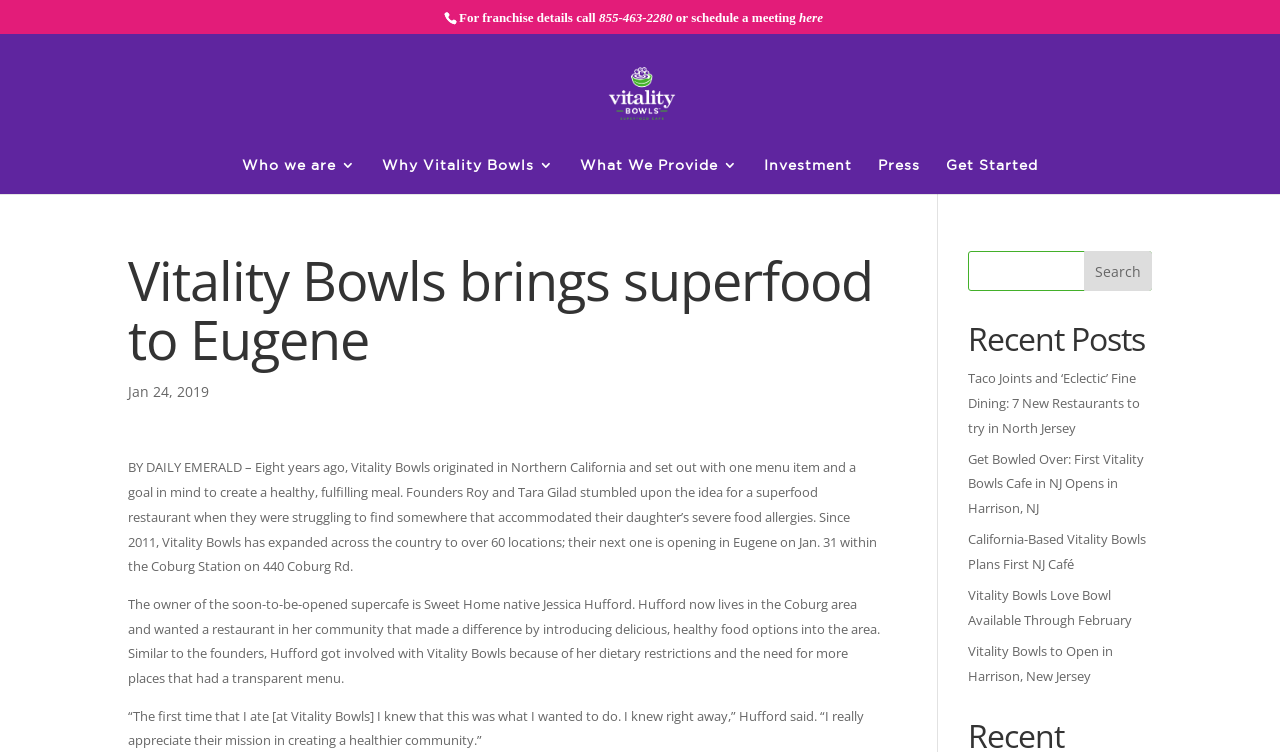Reply to the question with a single word or phrase:
What is the name of the founder of Vitality Bowls?

Roy and Tara Gilad